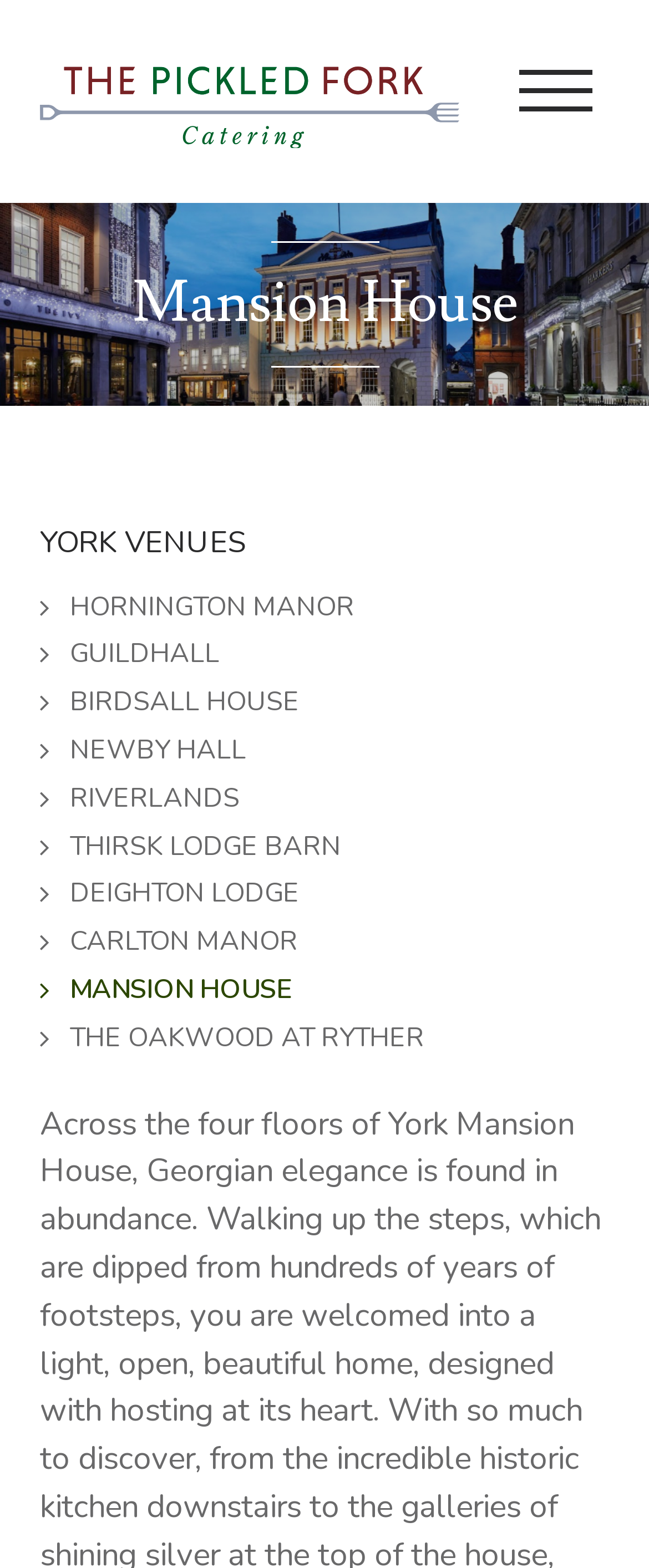Give a one-word or one-phrase response to the question:
What is the icon used for each venue link?

uf105